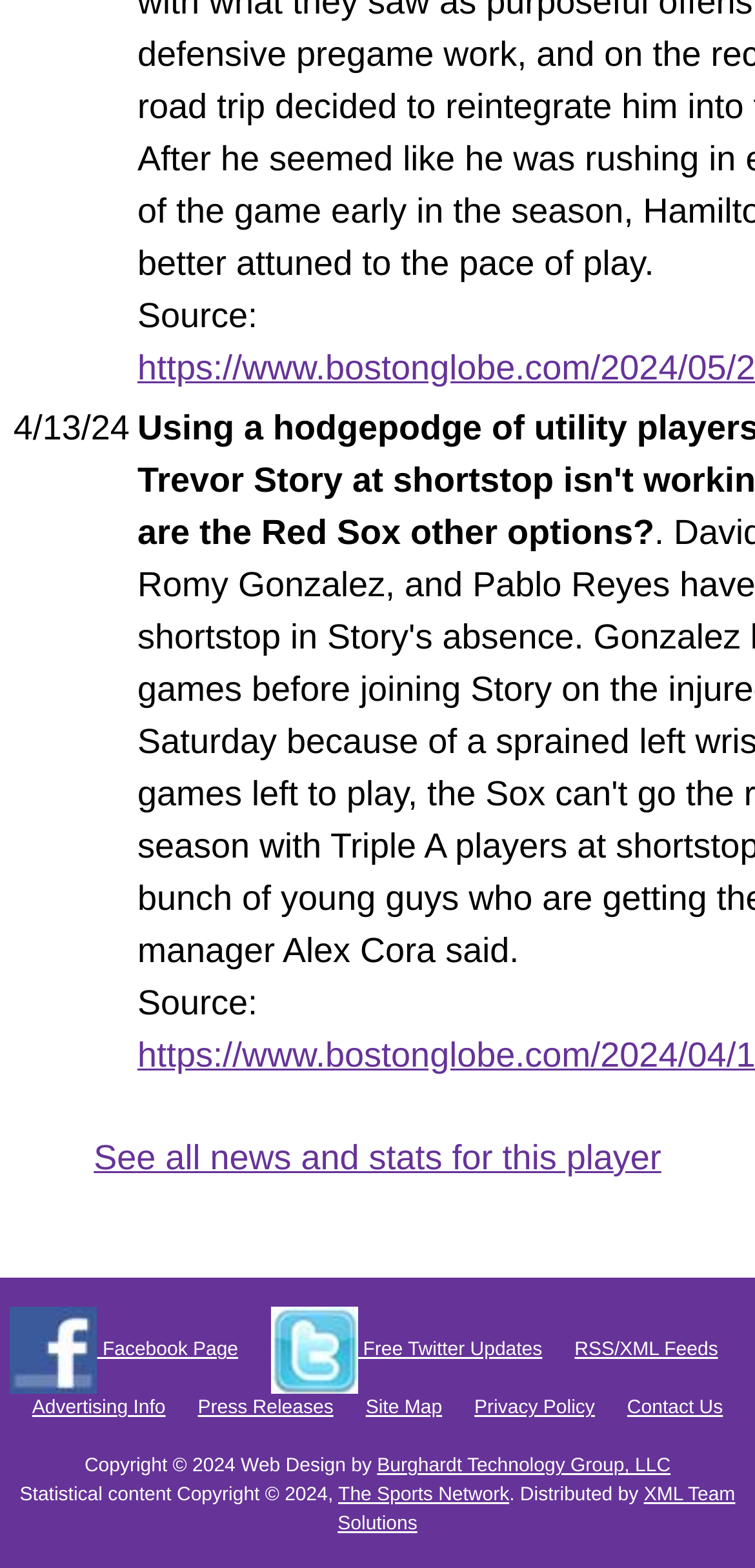What is the name of the social media platform with a link in the footer?
Provide a detailed answer to the question using information from the image.

The question can be answered by looking at the link element with the content 'Facebook Facebook Page' and the corresponding image element with the content 'Facebook'. This indicates that Facebook is one of the social media platforms with a link in the footer.